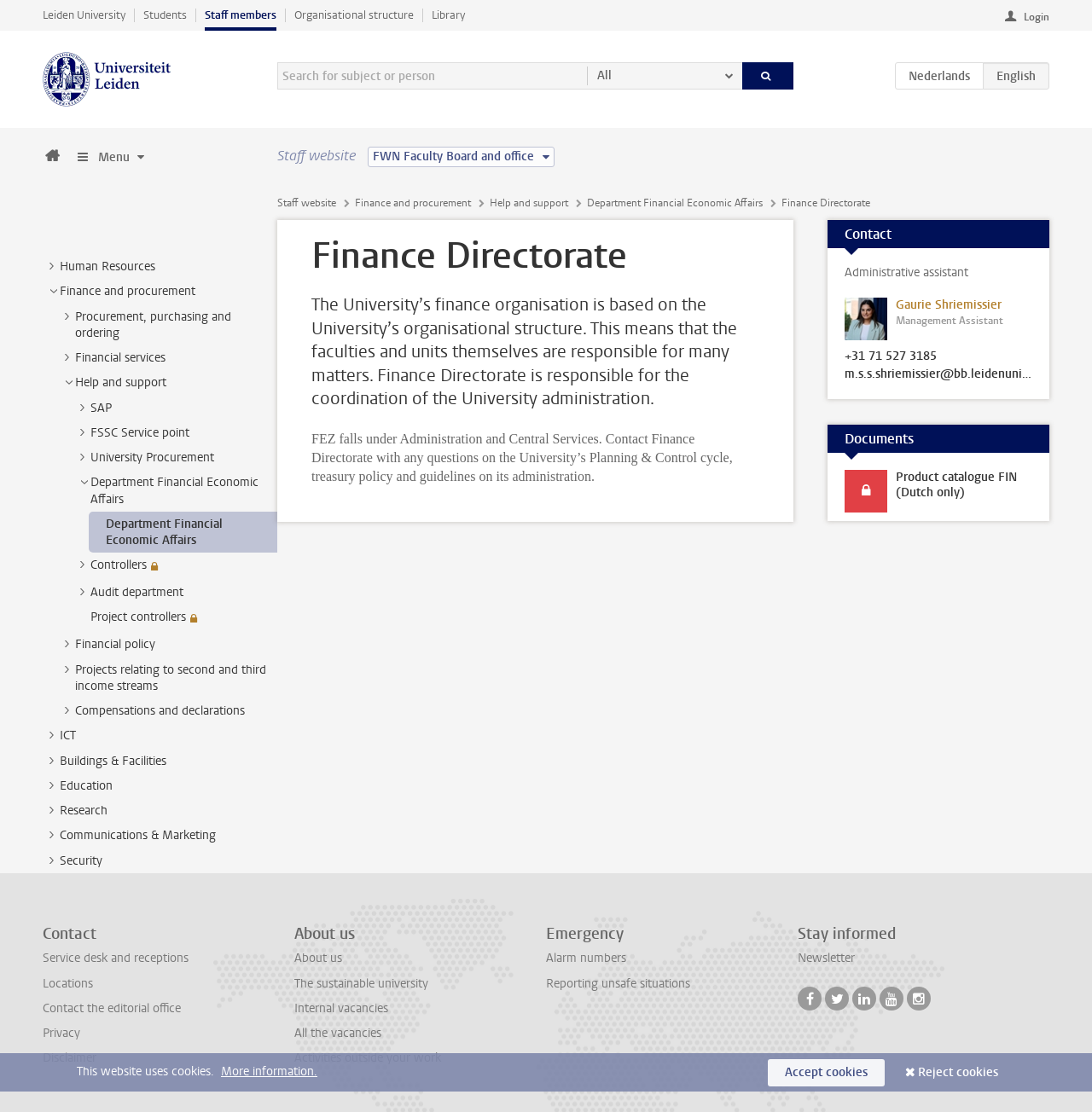Please locate the bounding box coordinates of the element that should be clicked to complete the given instruction: "Search for subject or person".

[0.254, 0.056, 0.538, 0.081]